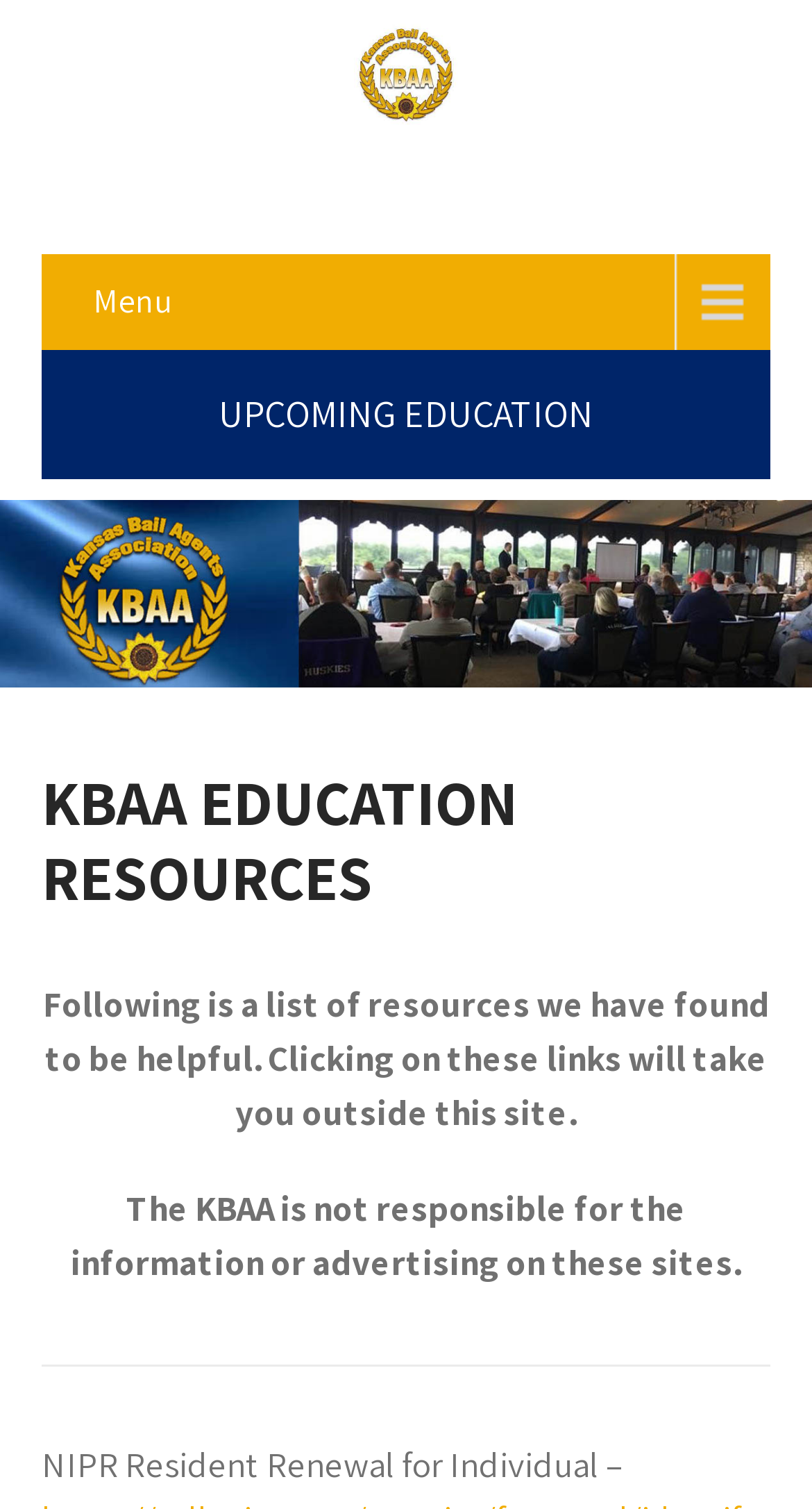Refer to the screenshot and give an in-depth answer to this question: What is the purpose of the resources listed?

Based on the webpage, it appears that the resources listed are intended for educational purposes, as indicated by the heading 'KBAA EDUCATION RESOURCES' and the description 'Following is a list of resources we have found to be helpful.'